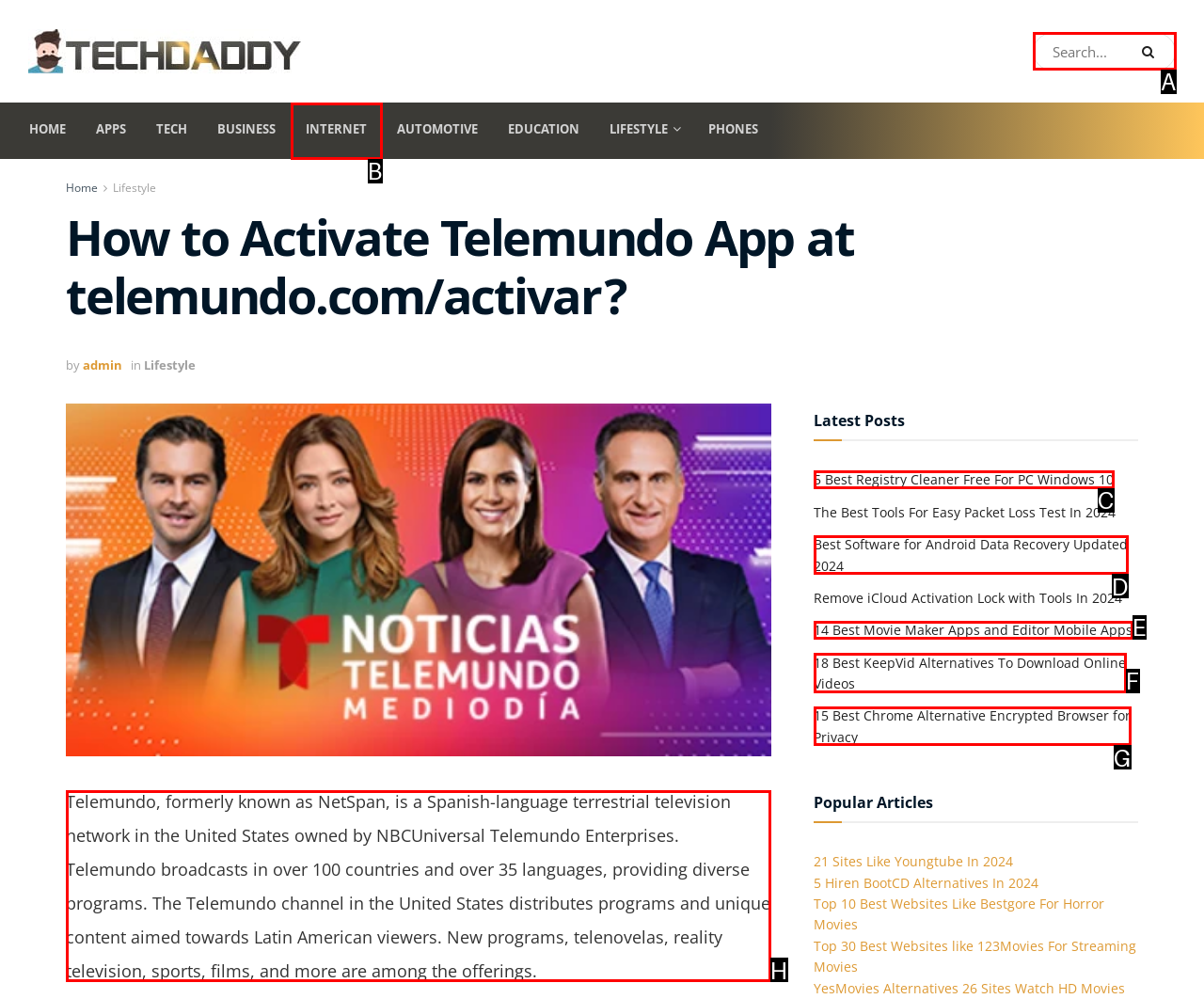Tell me the letter of the correct UI element to click for this instruction: Search for something in the search box. Answer with the letter only.

None